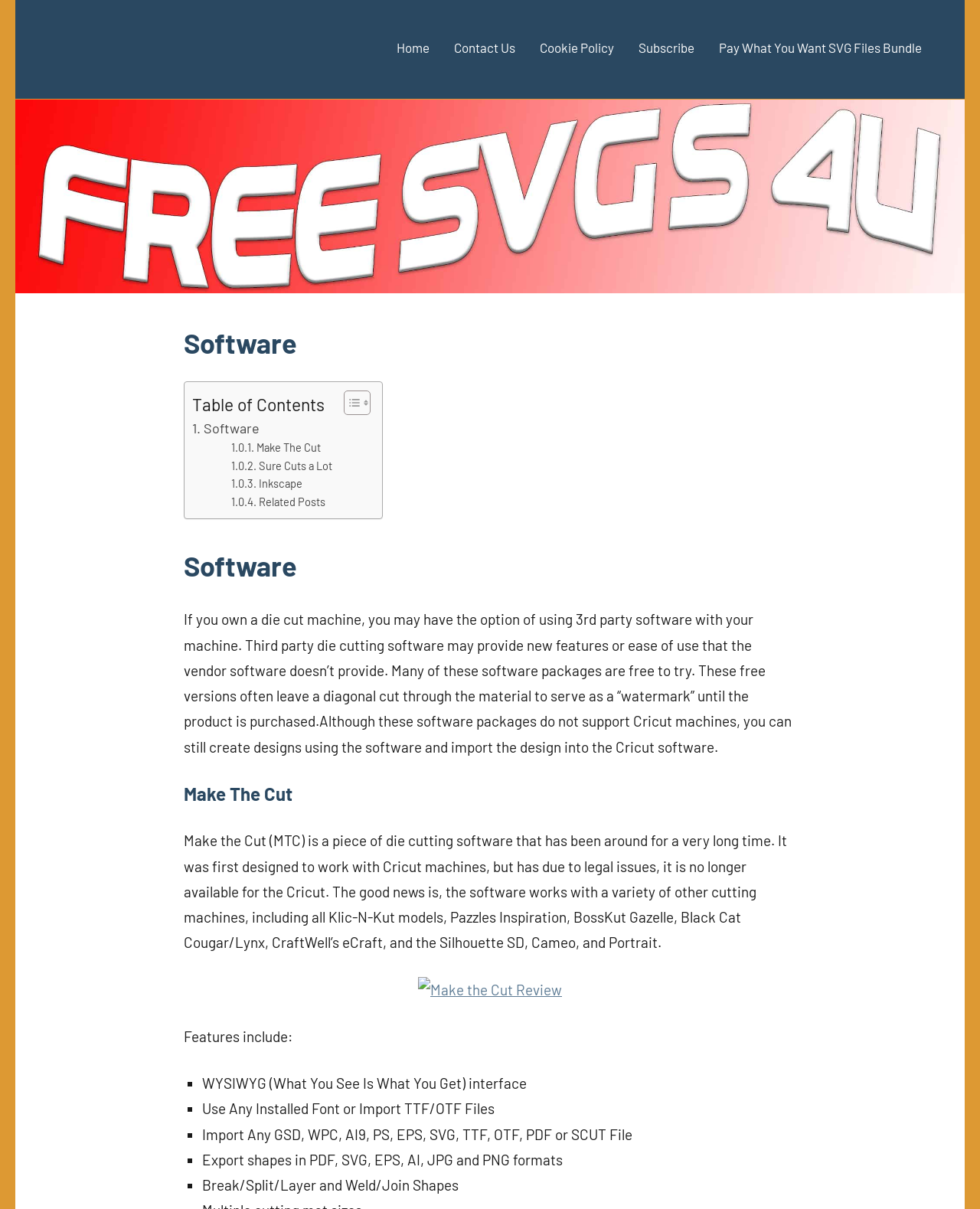Please determine the bounding box coordinates of the area that needs to be clicked to complete this task: 'Click on the 'Pay What You Want SVG Files Bundle' link'. The coordinates must be four float numbers between 0 and 1, formatted as [left, top, right, bottom].

[0.734, 0.028, 0.941, 0.053]